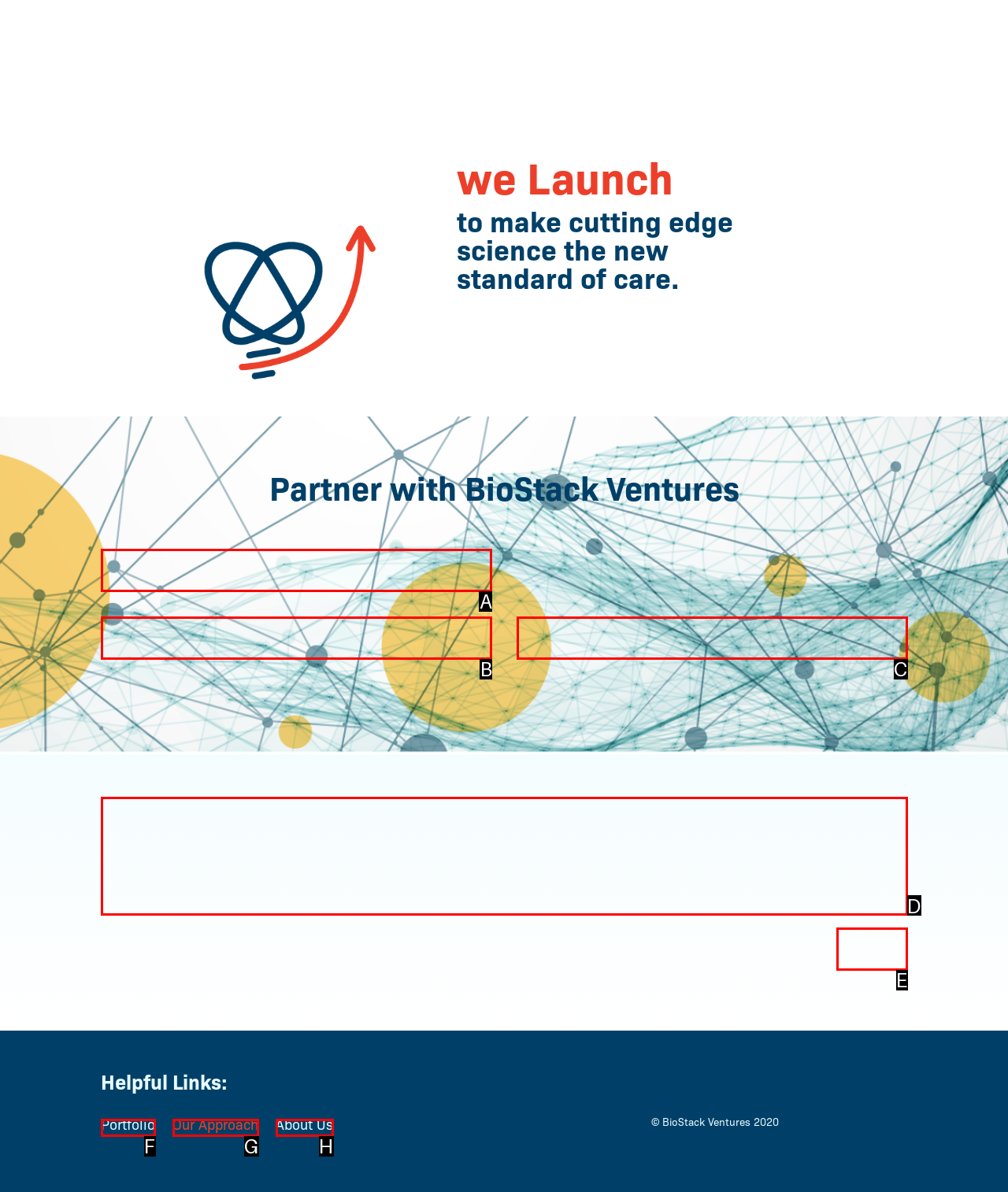Which option best describes: Portfolio
Respond with the letter of the appropriate choice.

F